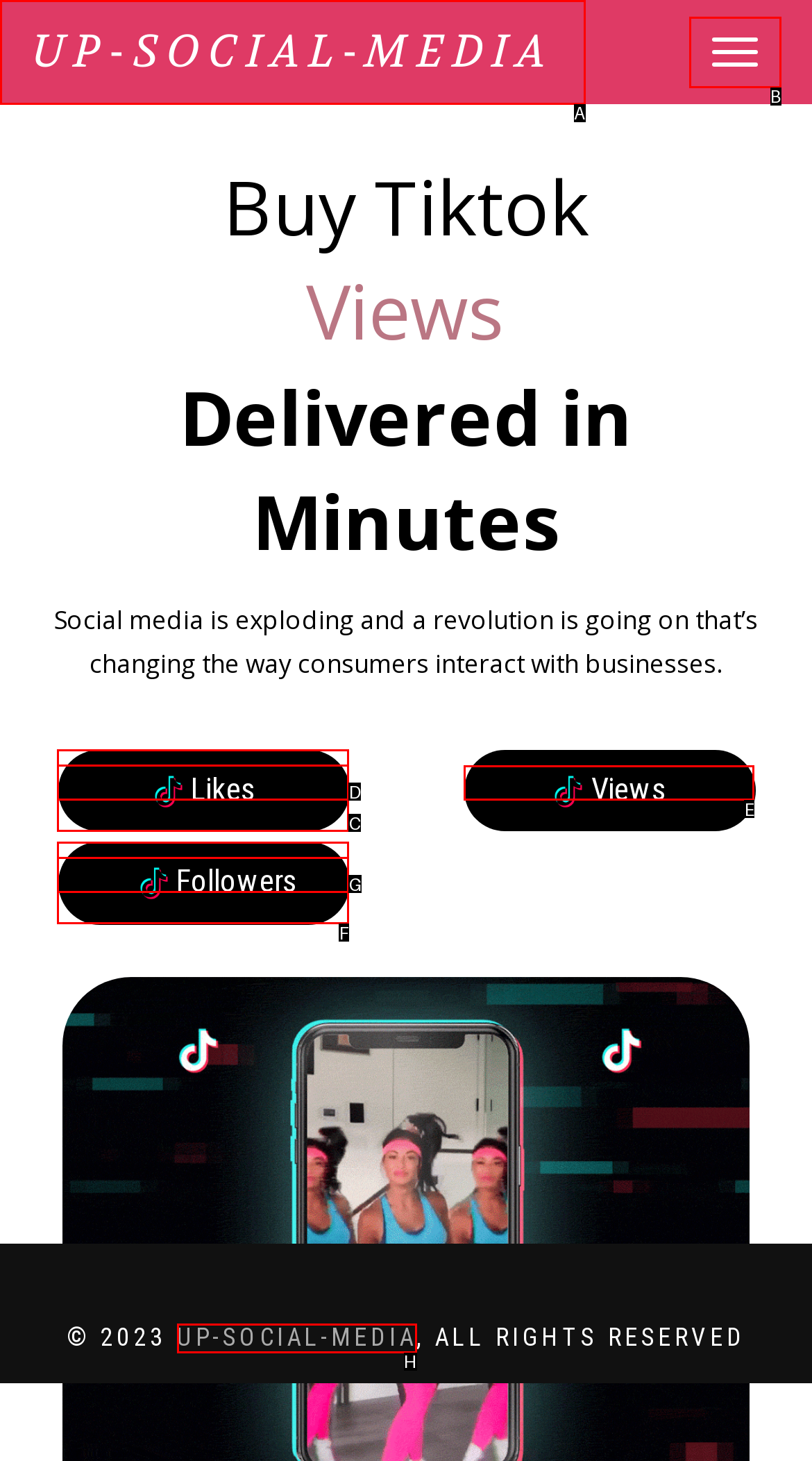Indicate the letter of the UI element that should be clicked to accomplish the task: Get Tiktok views. Answer with the letter only.

E